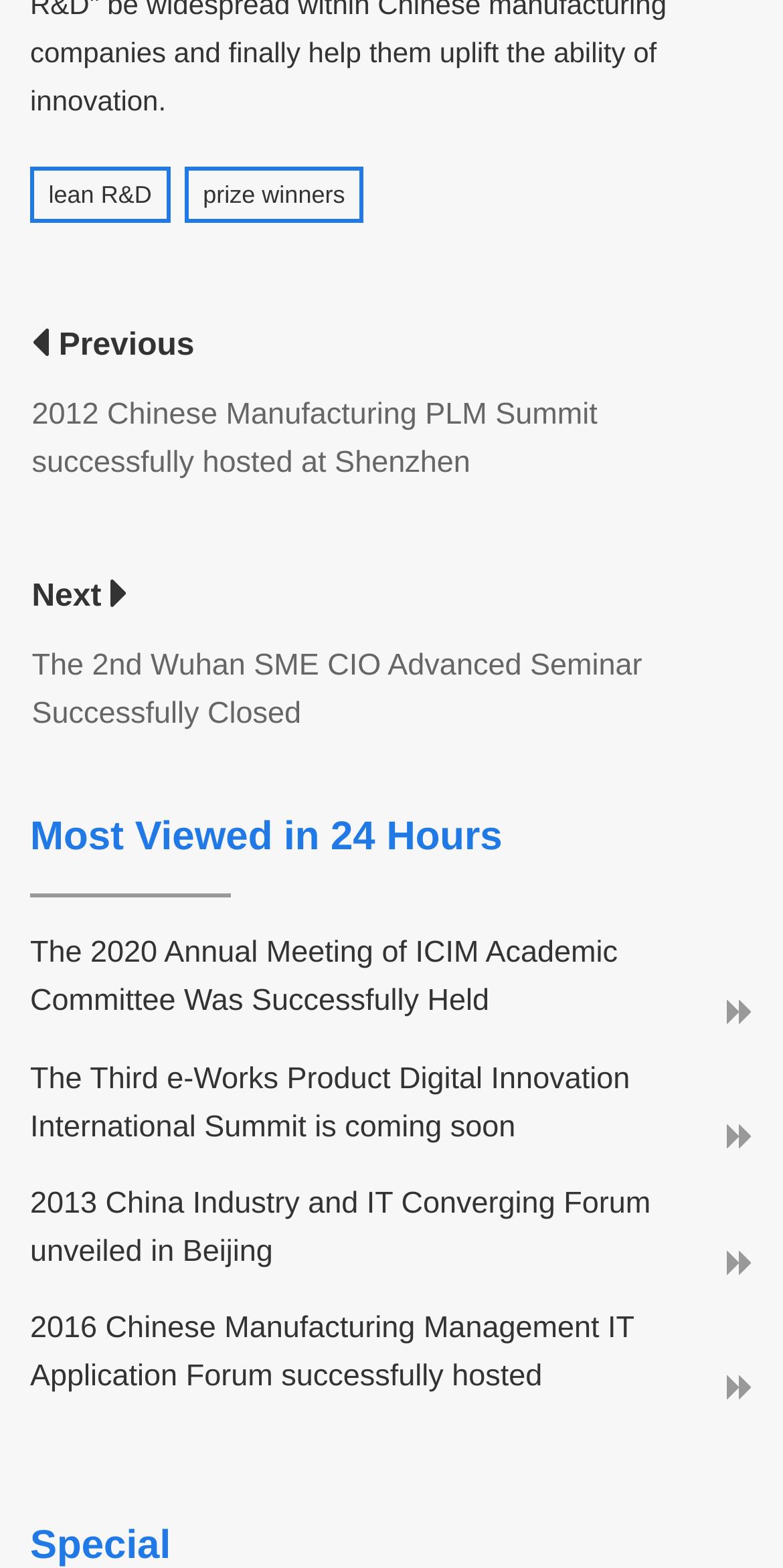How many headings are there on the webpage?
Using the screenshot, give a one-word or short phrase answer.

3